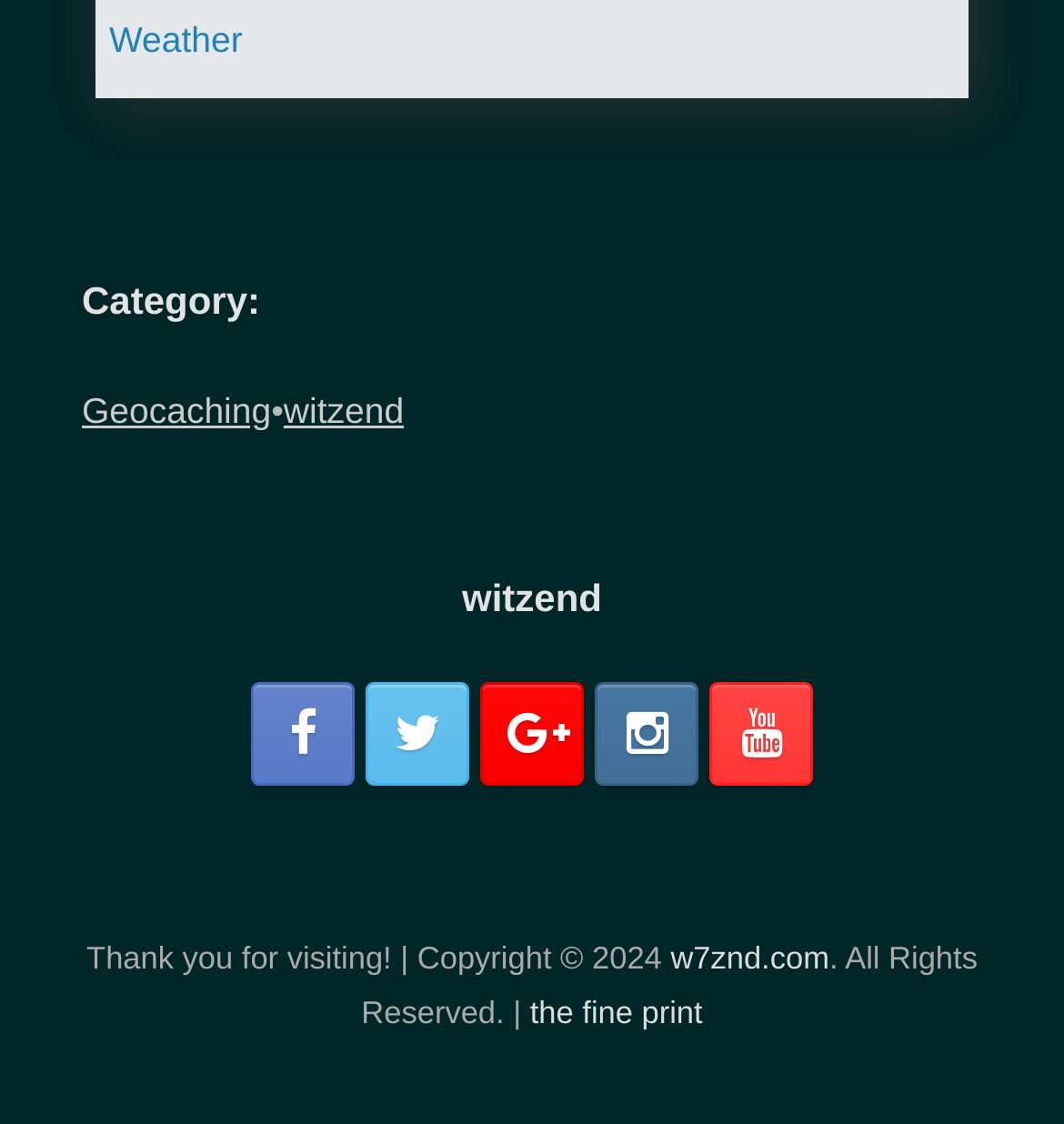Determine the coordinates of the bounding box for the clickable area needed to execute this instruction: "Explore witzend".

[0.267, 0.346, 0.38, 0.382]